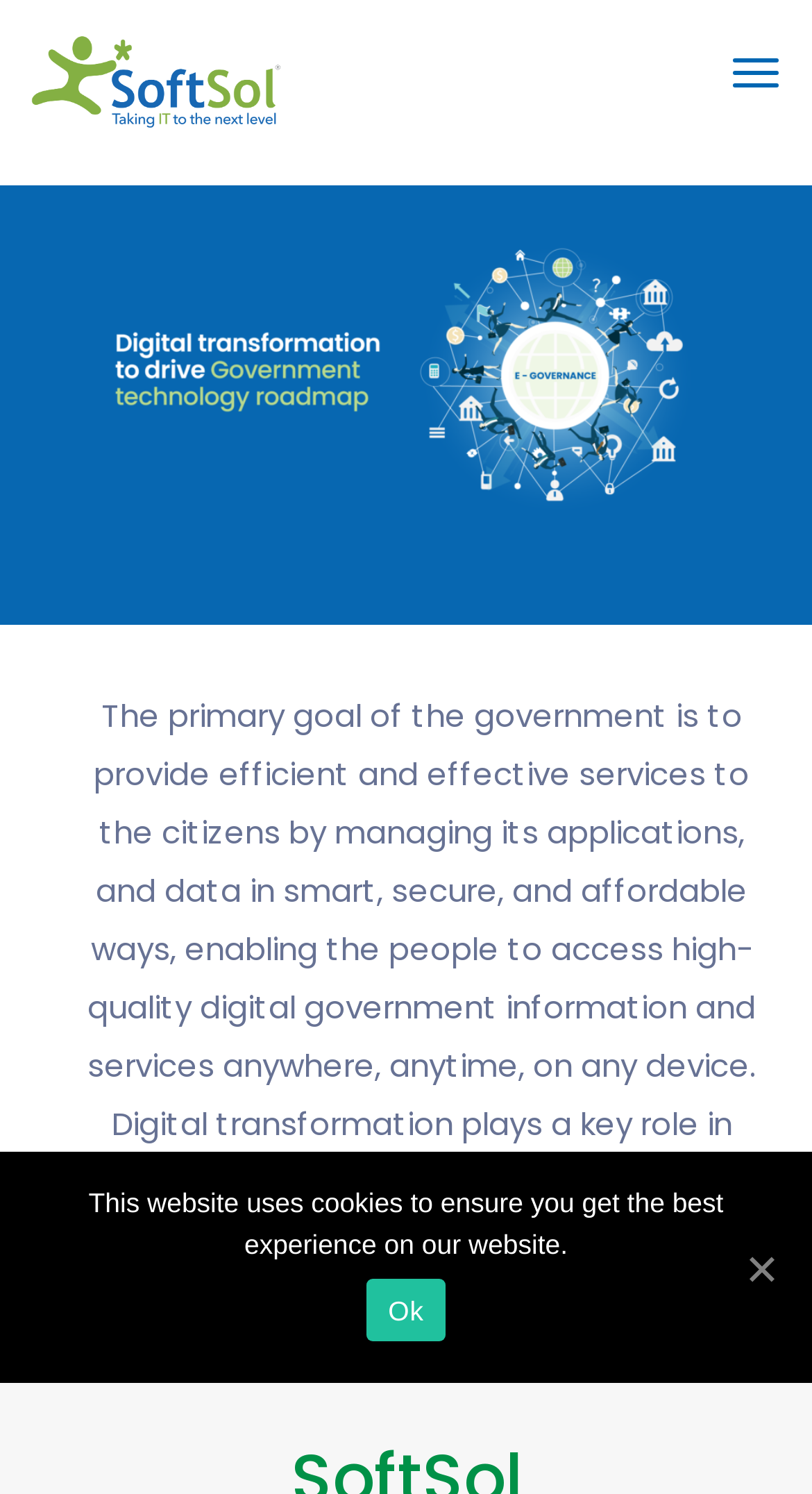Determine the bounding box coordinates for the UI element matching this description: "alt="SoftSol"".

[0.038, 0.0, 0.346, 0.096]